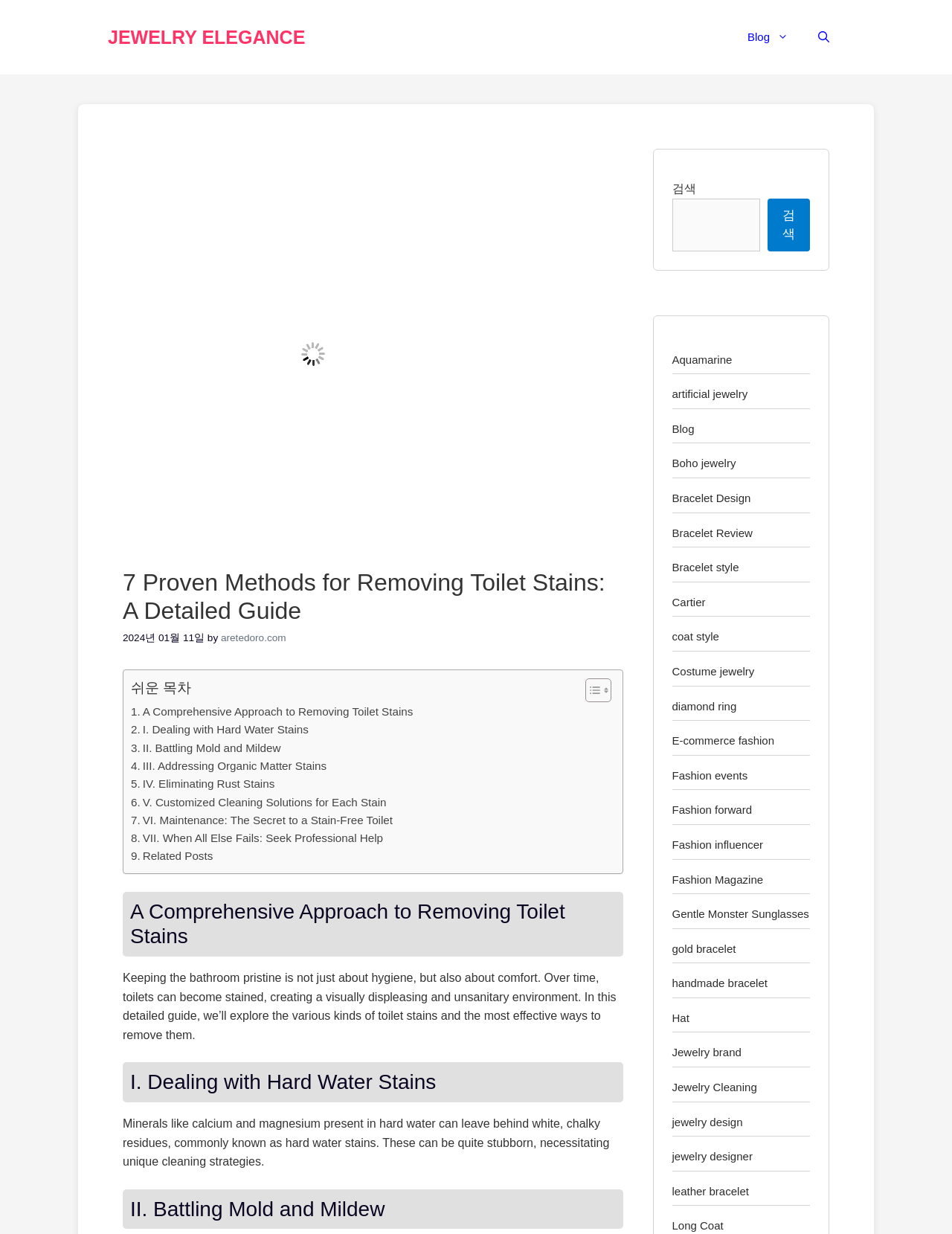Locate the bounding box coordinates of the element's region that should be clicked to carry out the following instruction: "Read the article 'A Comprehensive Approach to Removing Toilet Stains'". The coordinates need to be four float numbers between 0 and 1, i.e., [left, top, right, bottom].

[0.138, 0.57, 0.434, 0.584]